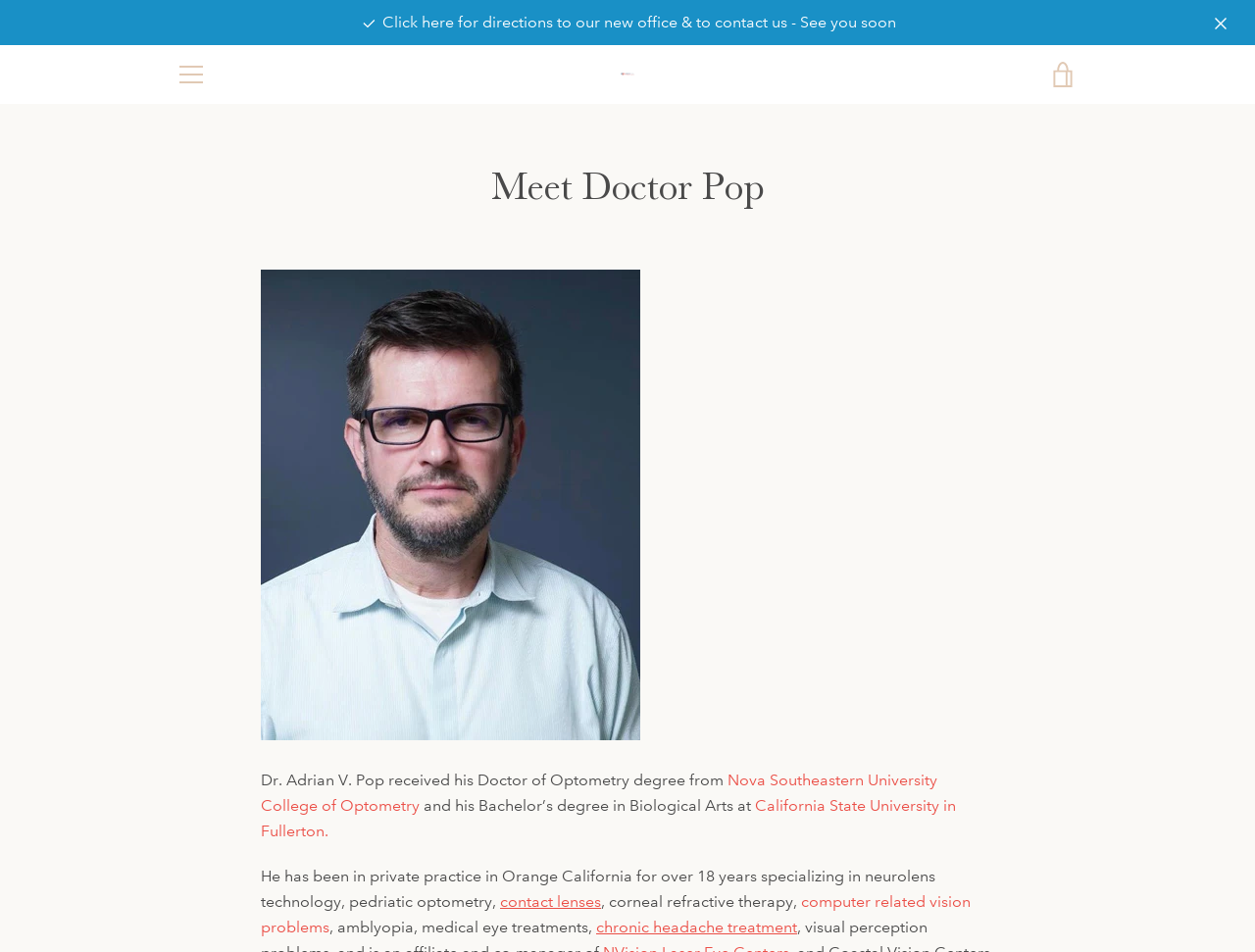Detail the various sections and features of the webpage.

The webpage is about Dr. Adrian V. Pop, an optometrist. At the top left corner, there is a link to skip to the content. Below it, there is a link to get directions to the new office and contact information. To the right of this link, there is a button that is currently expanded. 

On the top right side, there is a button labeled "MENU" and another link labeled "VIEW CART". 

Below these buttons, there is a header section with a heading that reads "Meet Doctor Pop". 

The main content of the webpage is a brief biography of Dr. Pop. It starts with a paragraph of text that describes his educational background, including his Doctor of Optometry degree from Nova Southeastern University College of Optometry and his Bachelor's degree in Biological Arts from California State University in Fullerton. 

The biography continues, describing Dr. Pop's experience in private practice in Orange, California, and his specialties, including neurolens technology, pediatric optometry, contact lenses, corneal refractive therapy, computer-related vision problems, amblyopia, medical eye treatments, and chronic headache treatment. There are links to some of these specialties, allowing users to learn more about them.